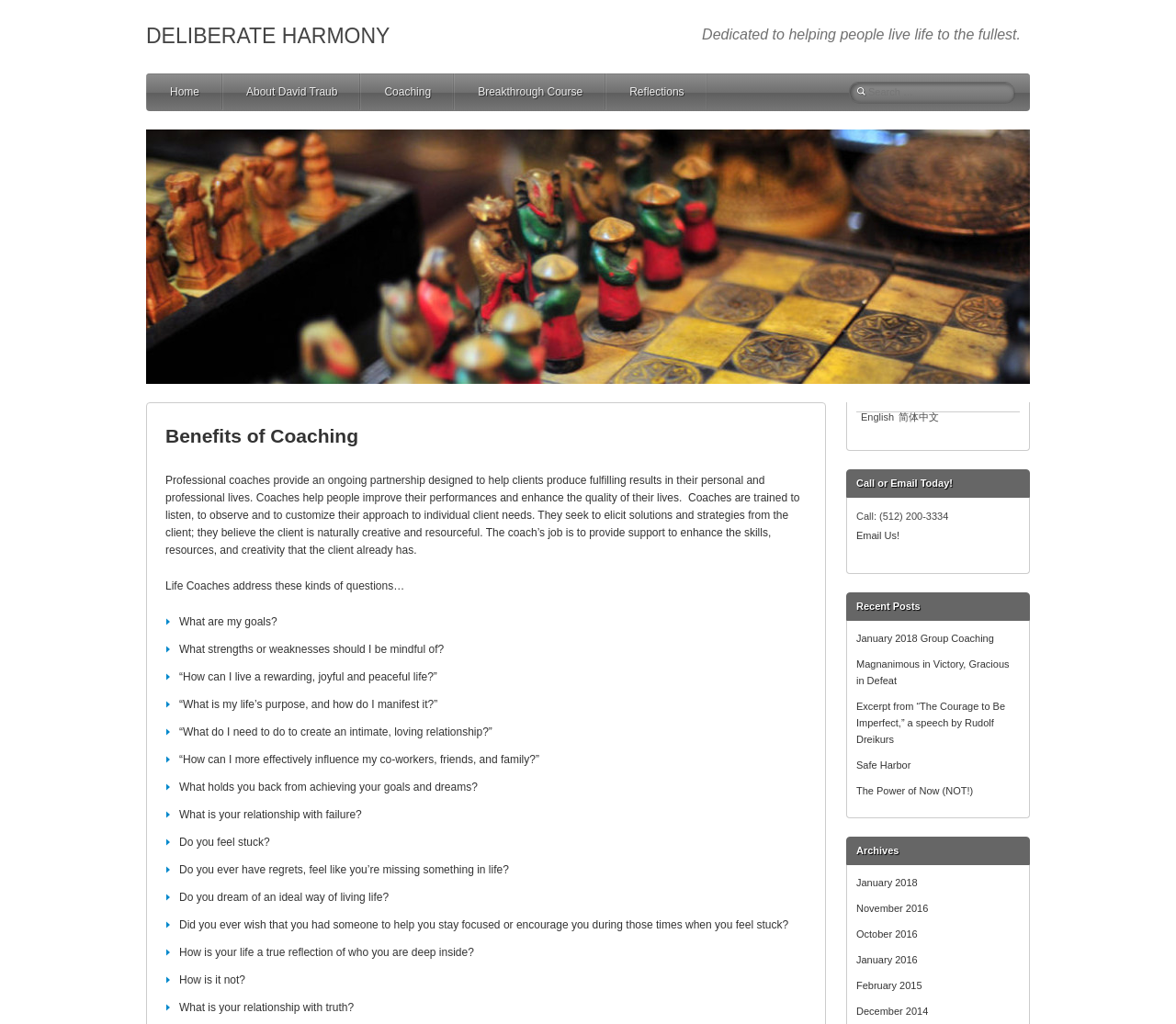Identify the bounding box coordinates for the element that needs to be clicked to fulfill this instruction: "Contact via Email". Provide the coordinates in the format of four float numbers between 0 and 1: [left, top, right, bottom].

[0.728, 0.517, 0.765, 0.528]